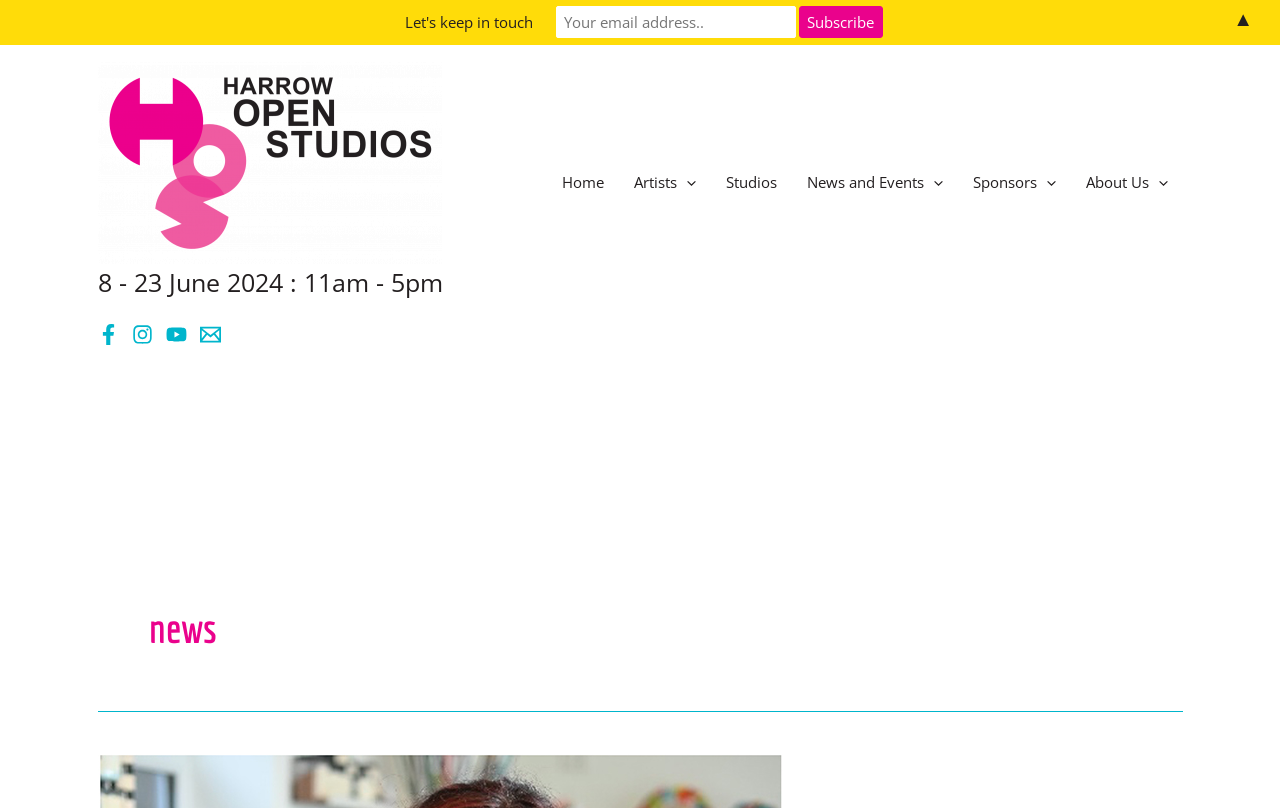Please specify the bounding box coordinates of the element that should be clicked to execute the given instruction: 'Subscribe to the newsletter'. Ensure the coordinates are four float numbers between 0 and 1, expressed as [left, top, right, bottom].

[0.624, 0.008, 0.689, 0.047]